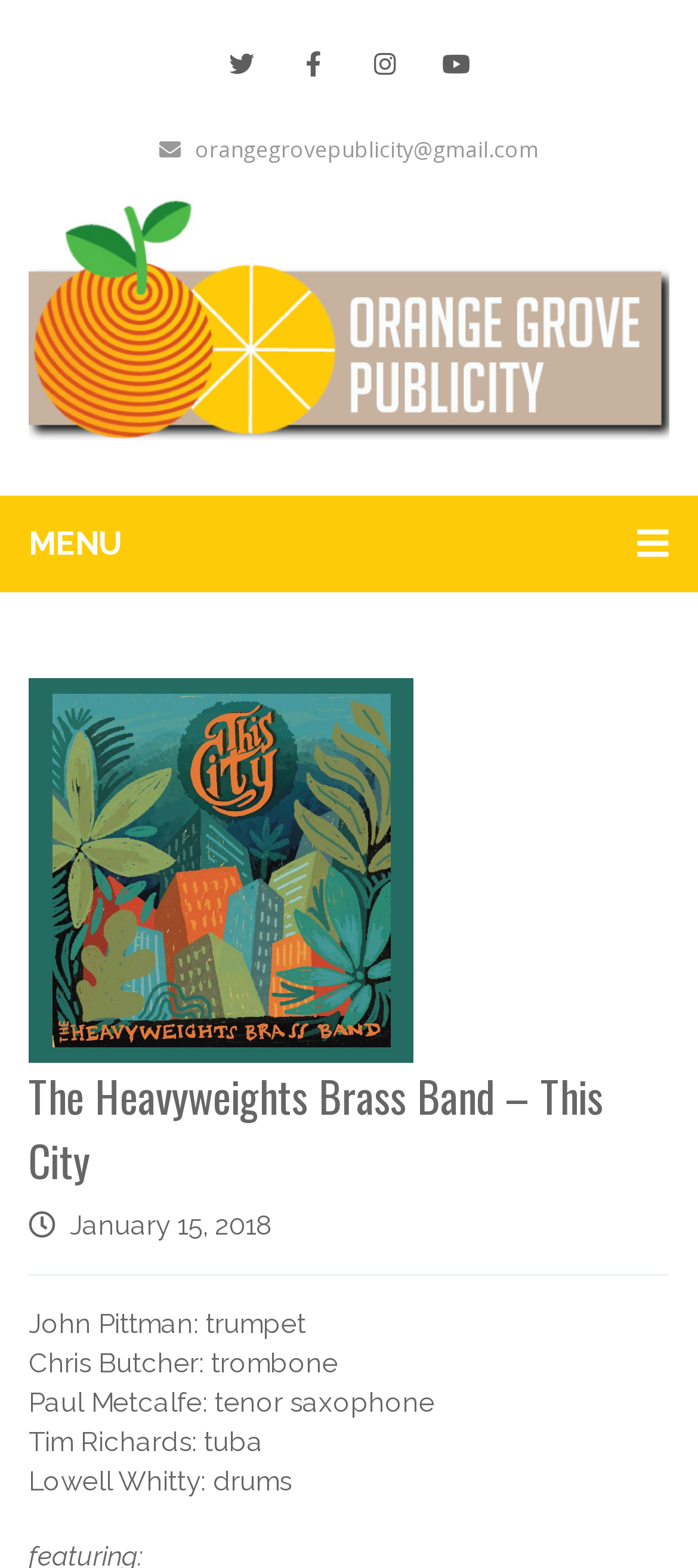Extract the bounding box coordinates of the UI element described by: "title="This City"". The coordinates should include four float numbers ranging from 0 to 1, e.g., [left, top, right, bottom].

[0.043, 0.433, 0.593, 0.678]